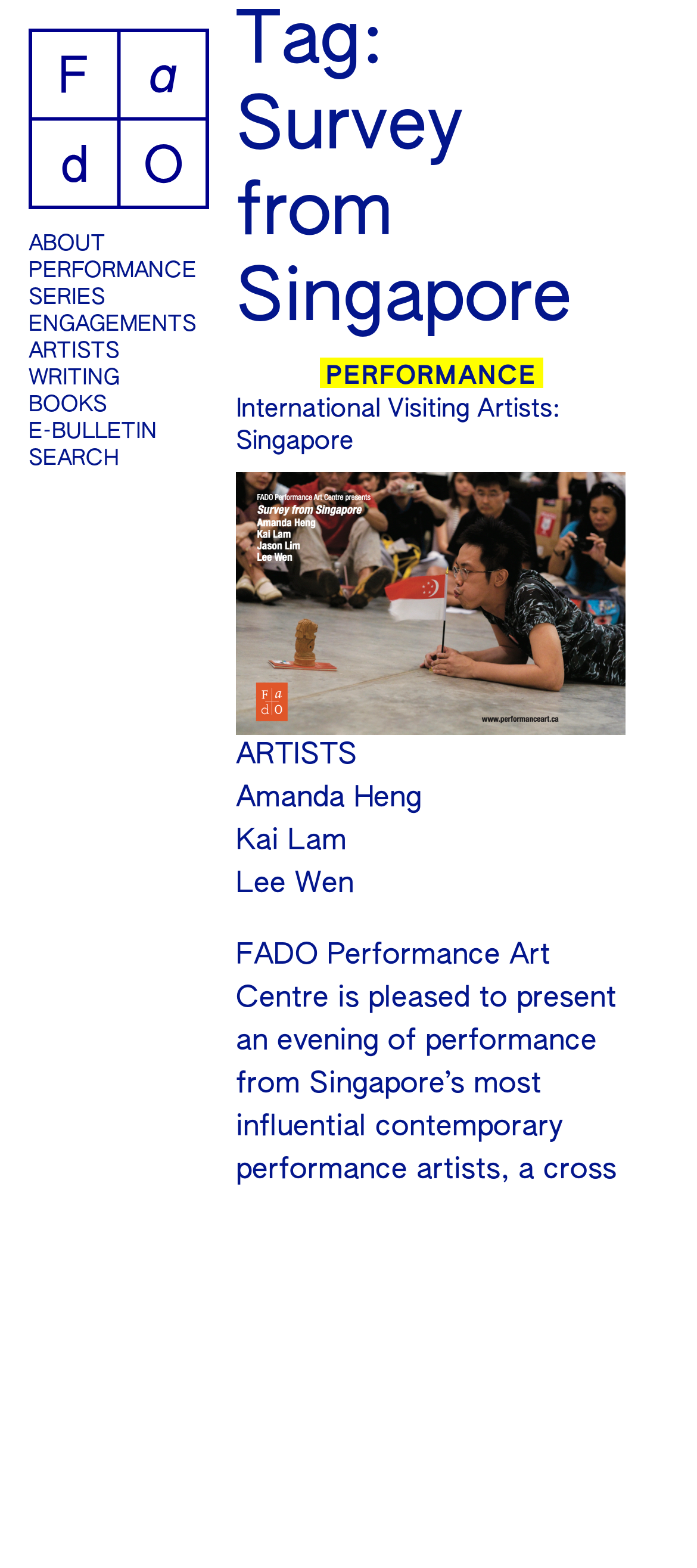Please identify the primary heading of the webpage and give its text content.

Tag: Survey from Singapore